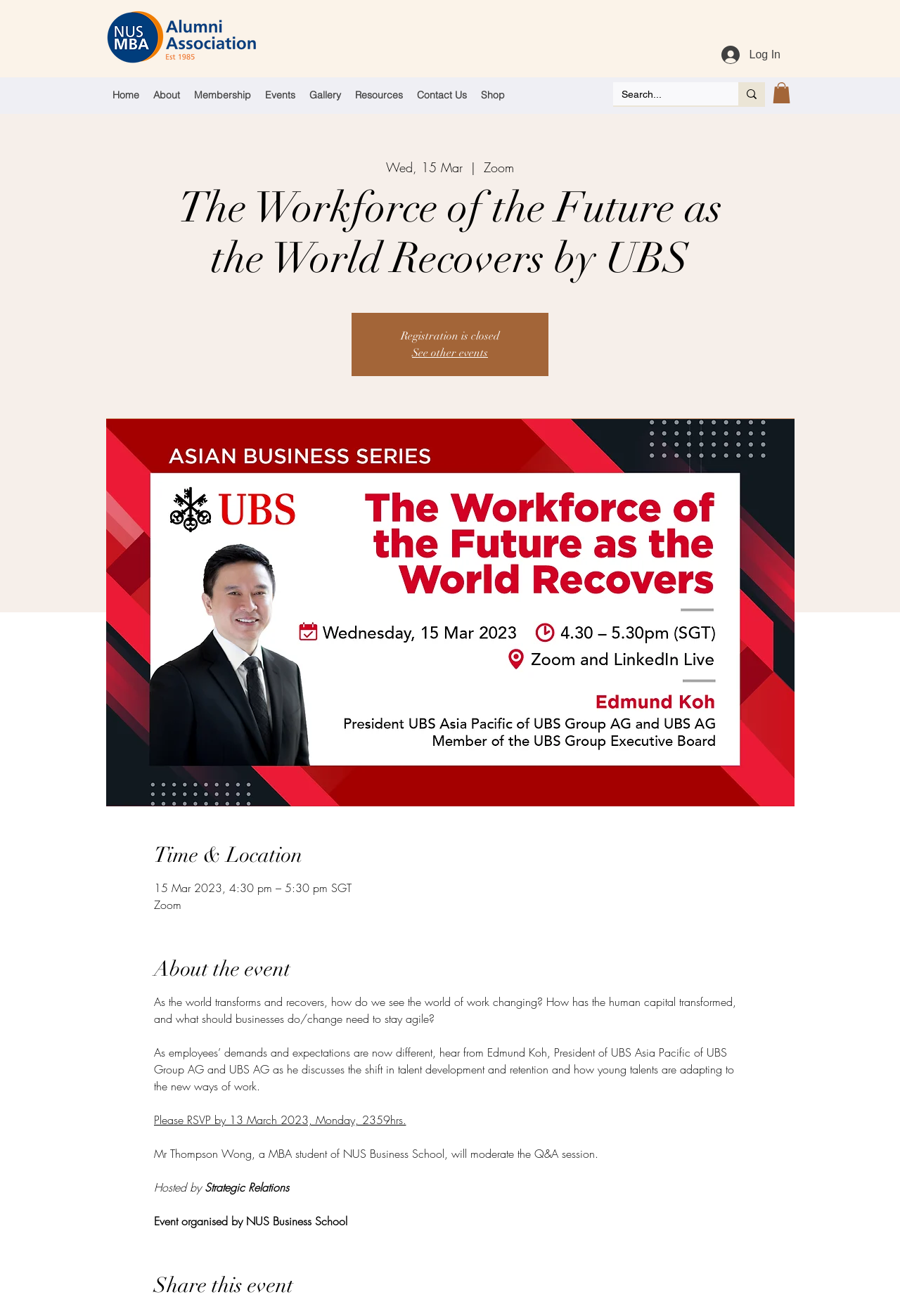Please determine the bounding box coordinates of the section I need to click to accomplish this instruction: "Click the Log In button".

[0.79, 0.031, 0.878, 0.053]